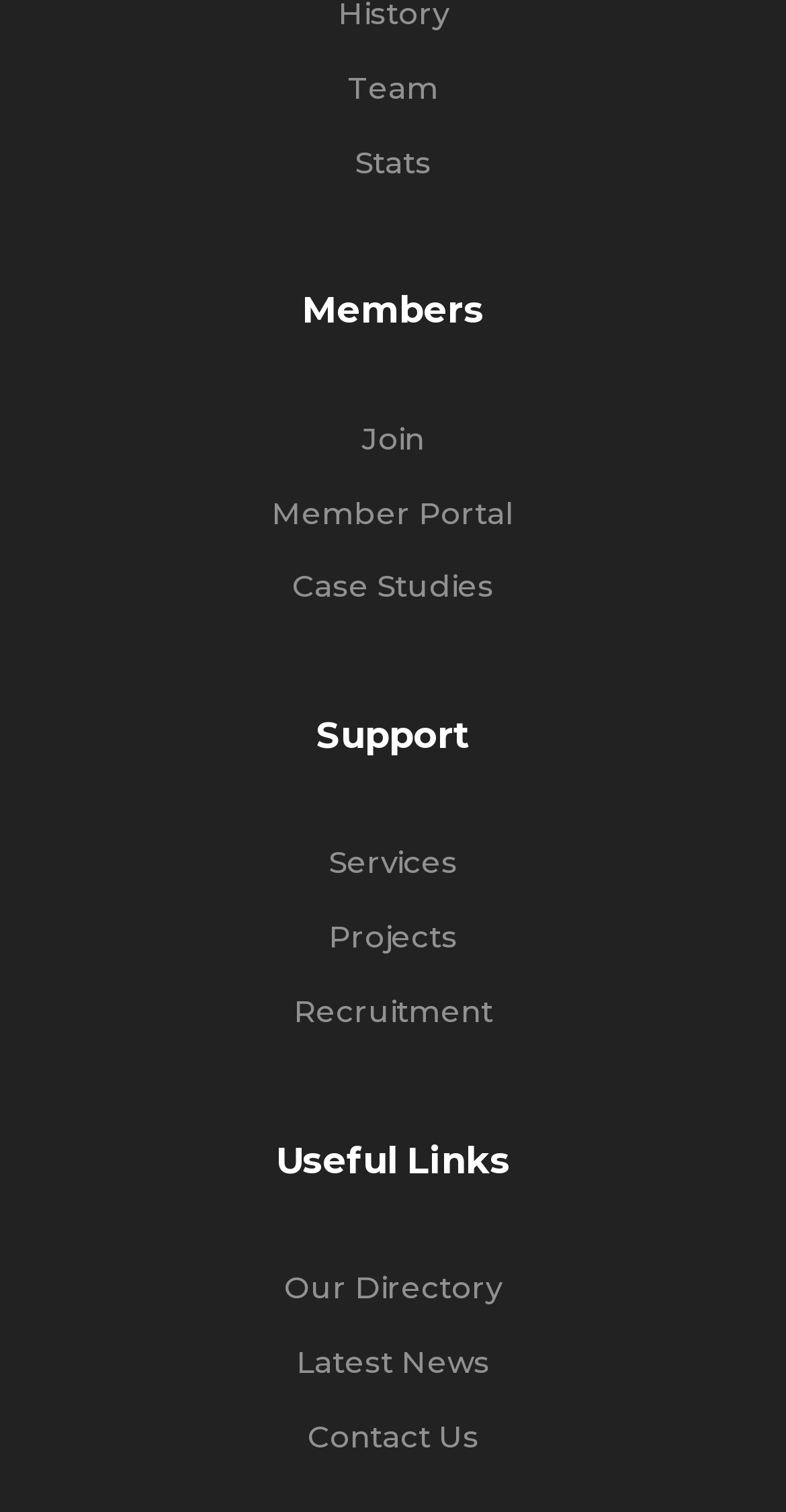Please provide a brief answer to the following inquiry using a single word or phrase:
How many links are under 'Support'?

3